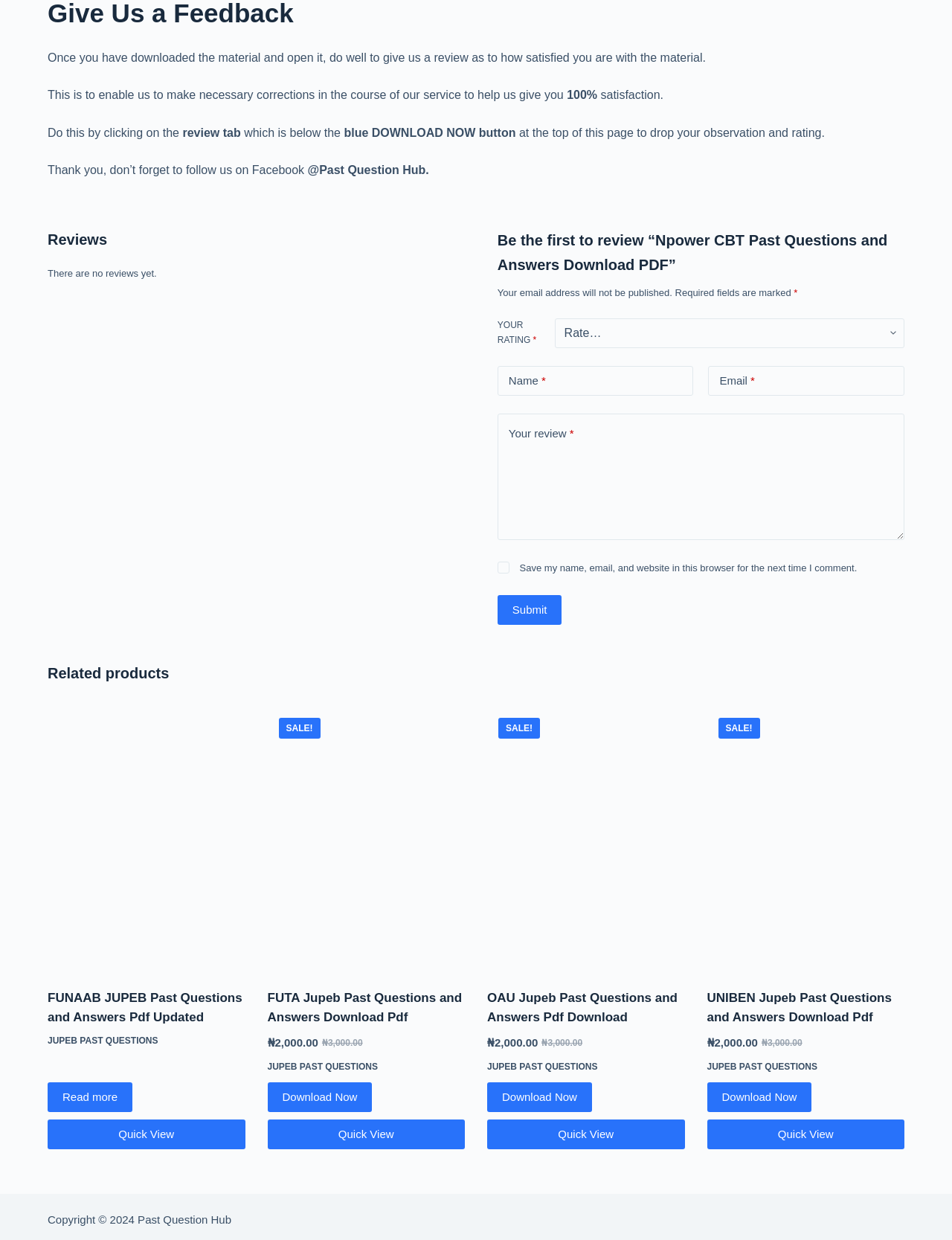Please determine the bounding box coordinates, formatted as (top-left x, top-left y, bottom-right x, bottom-right y), with all values as floating point numbers between 0 and 1. Identify the bounding box of the region described as: Submit

[0.522, 0.48, 0.59, 0.504]